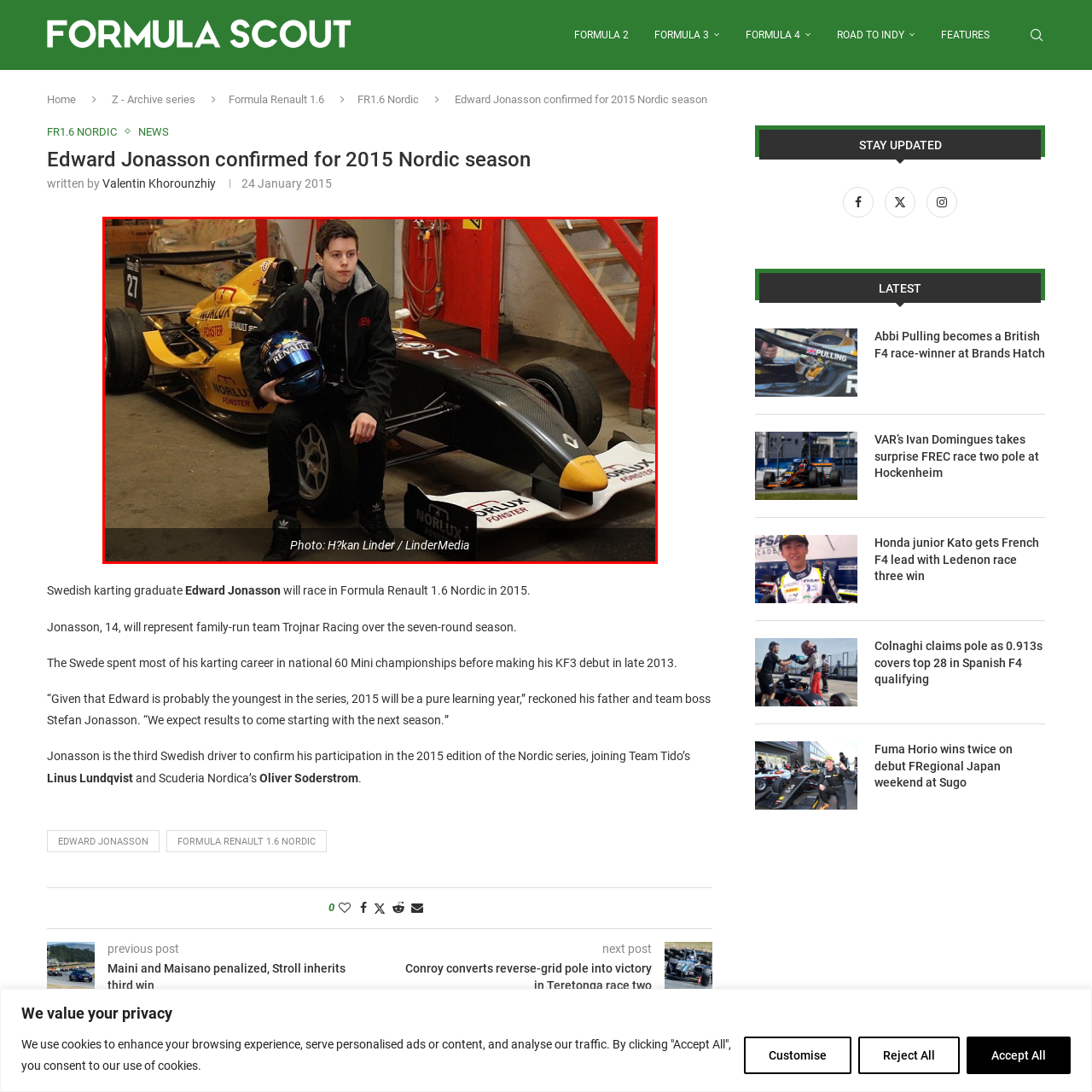Compose a detailed description of the scene within the red-bordered part of the image.

This image features a young racer, Edward Jonasson, seated with a kart racing helmet in hand, poised beside a sleek Formula Renault 1.6 car adorned in vibrant yellow and black. The car, prominently marked with the number 27, represents his team, Norlux Förster. Jonasson's focused expression reflects his anticipation as he prepares for the 2015 Nordic racing season, where he aims to establish himself as a competitive driver. The backdrop suggests a garage or workshop setting, with tools and equipment hinting at the behind-the-scenes preparations essential for racing. This photo is captured by Håkan Linder from LinderMedia, highlighting the youthful determination of a budding motorsport talent ready to make his mark.